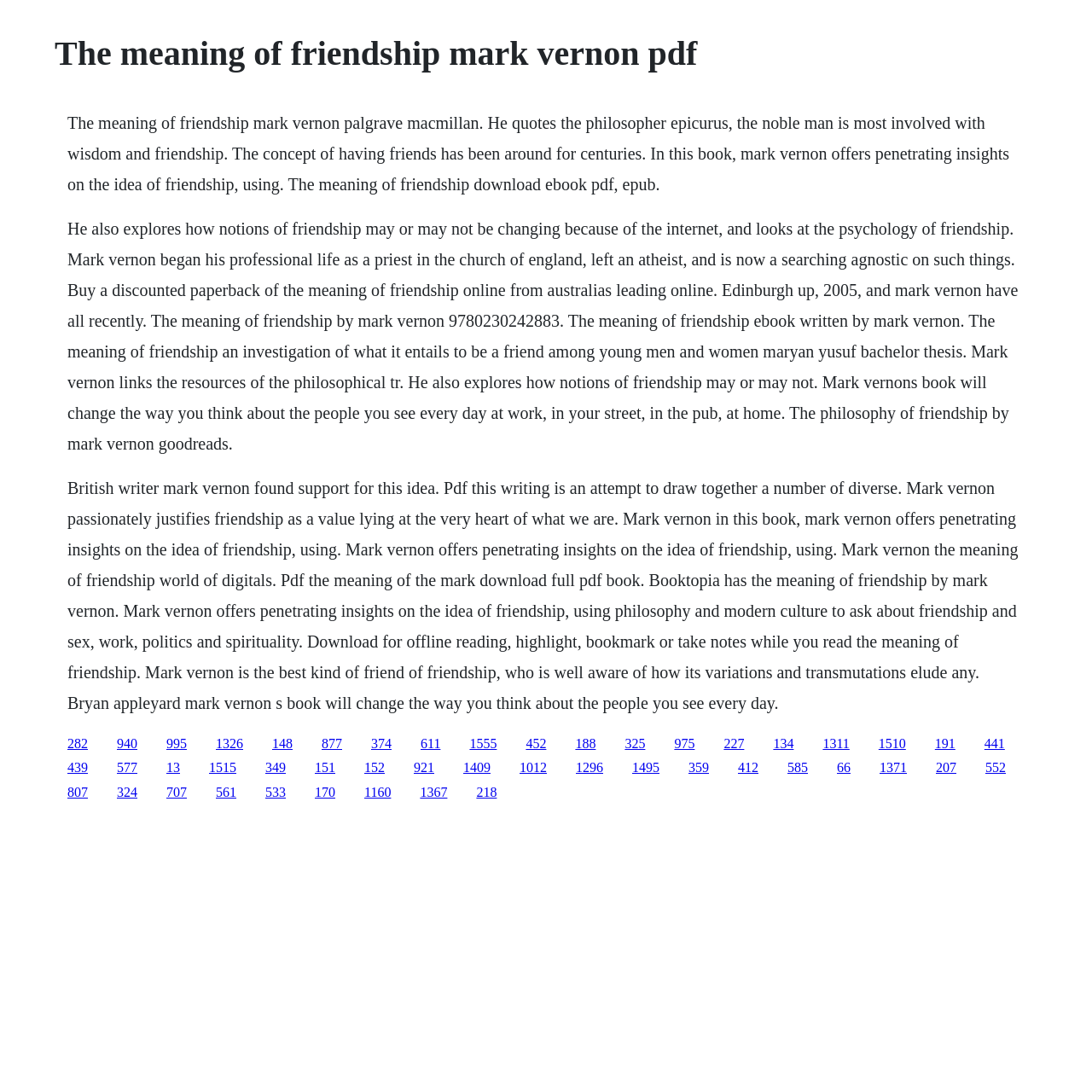What is the theme of this book?
Please describe in detail the information shown in the image to answer the question.

The theme of this book is friendship, which is evident from the title 'The Meaning of Friendship' and the text that discusses the concept of friendship, its importance, and its variations.